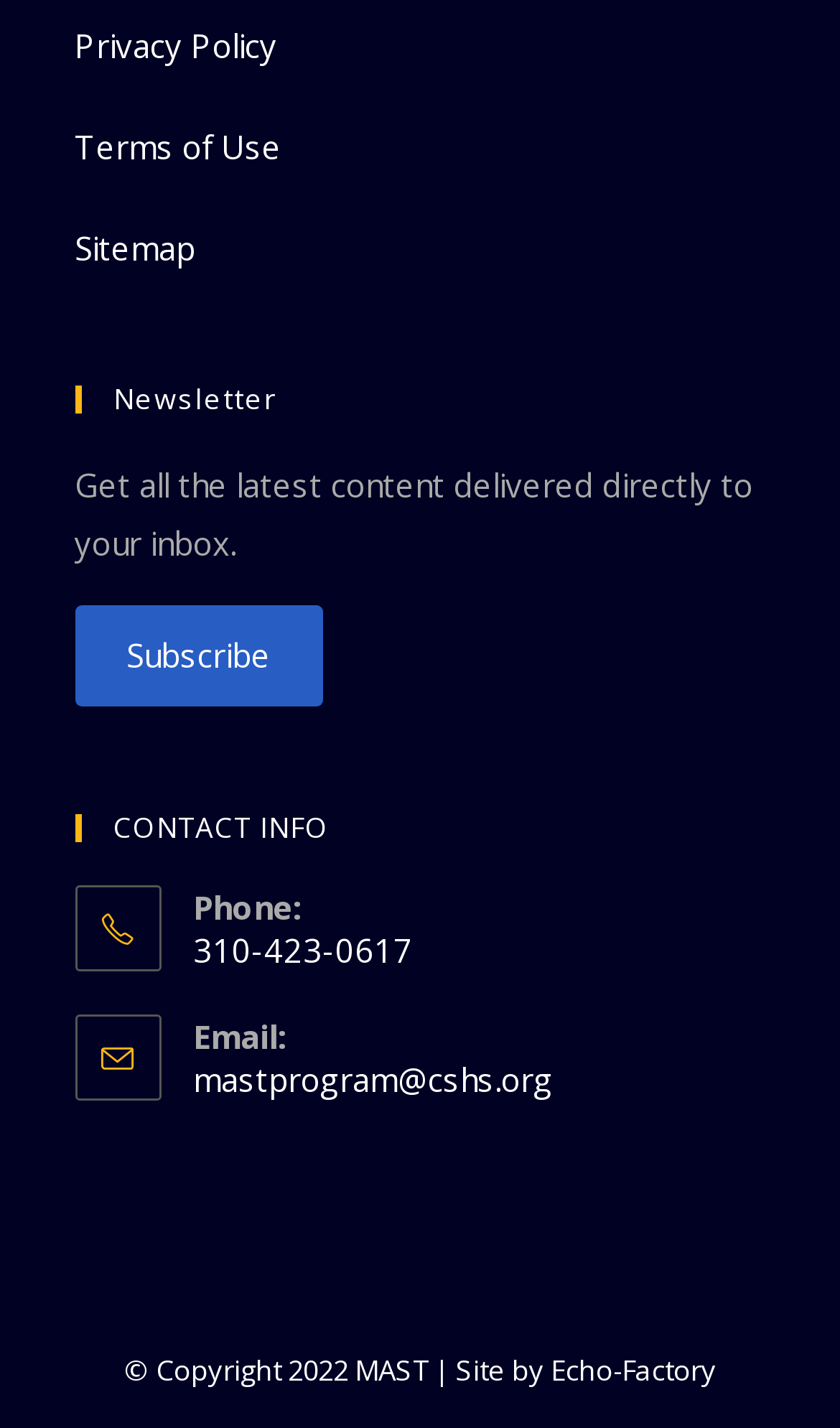Predict the bounding box of the UI element based on the description: "Privacy Policy". The coordinates should be four float numbers between 0 and 1, formatted as [left, top, right, bottom].

[0.088, 0.016, 0.329, 0.046]